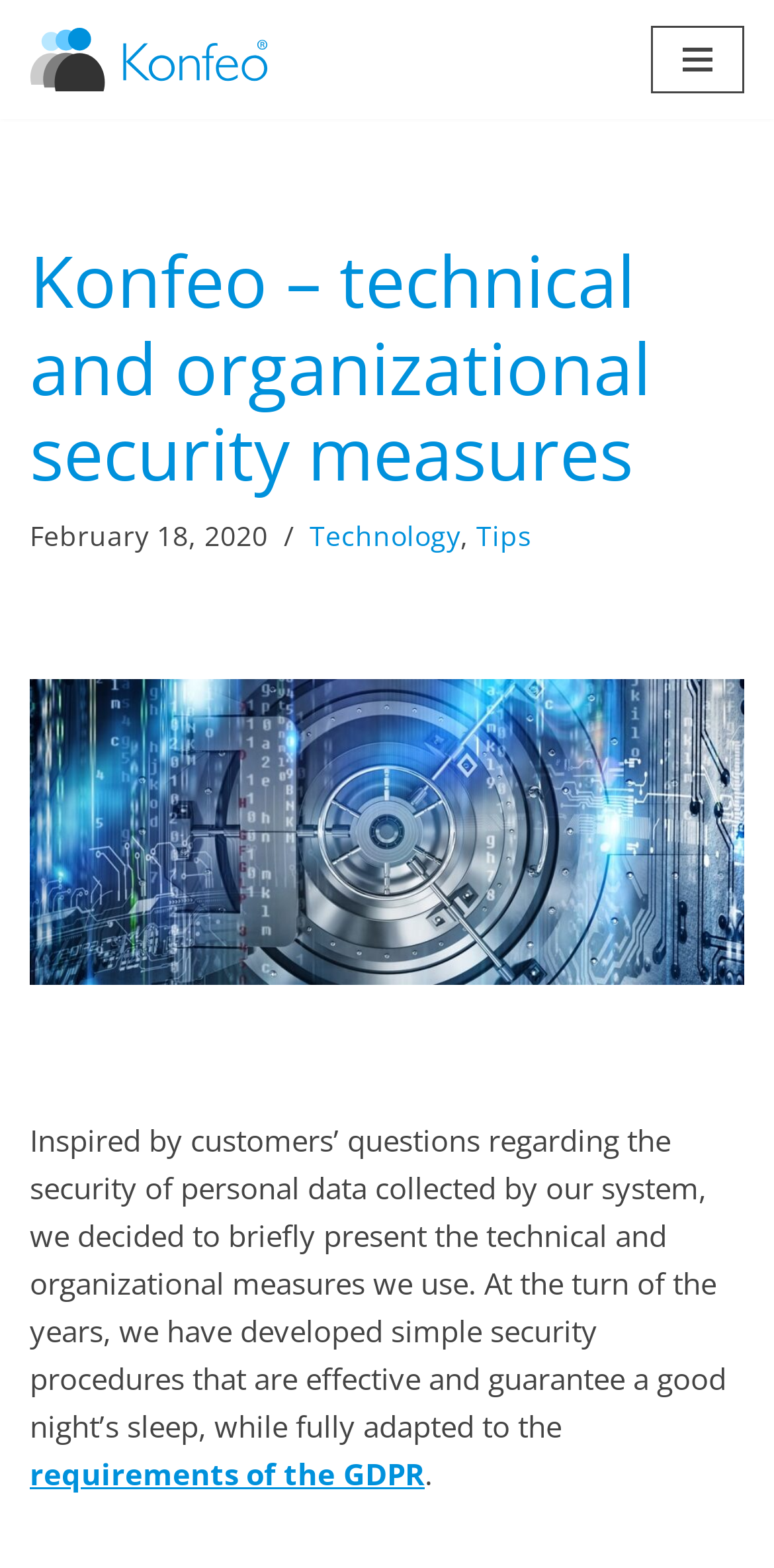Please extract the webpage's main title and generate its text content.

Konfeo – technical and organizational security measures